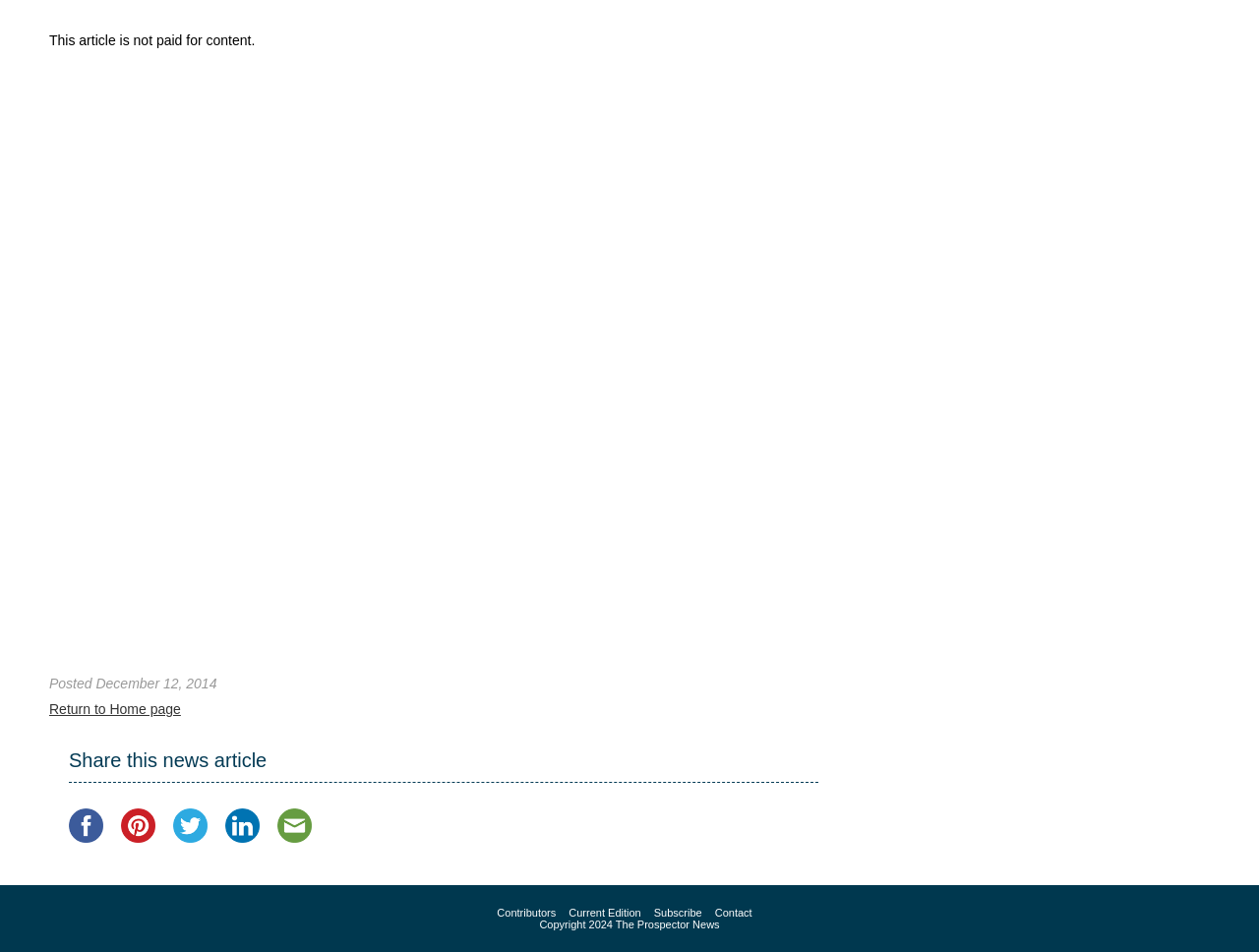Extract the bounding box for the UI element that matches this description: "Return to Home page".

[0.039, 0.737, 0.144, 0.754]